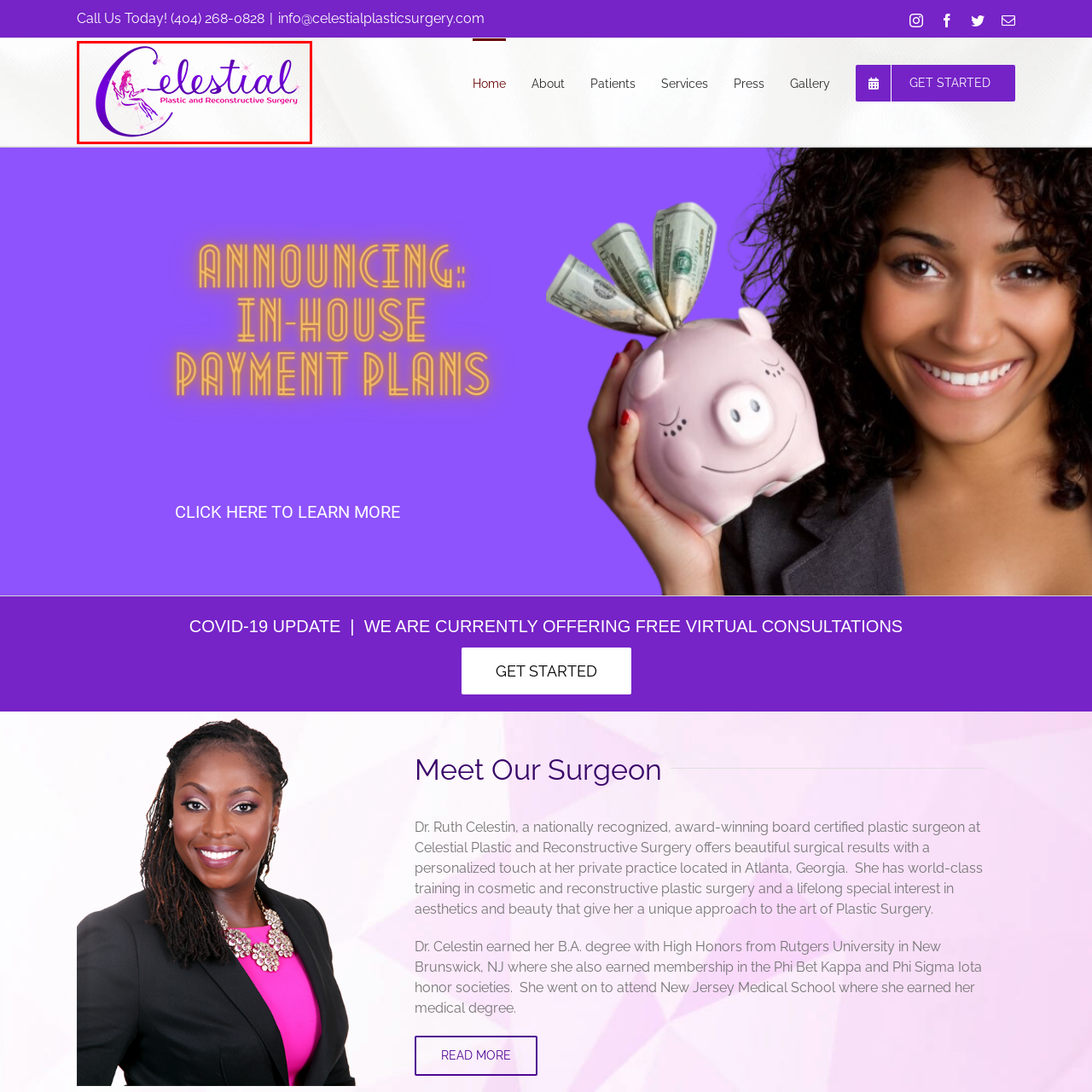Analyze the content inside the red box, What is the figure in the illustration holding? Provide a short answer using a single word or phrase.

A cosmetic tool